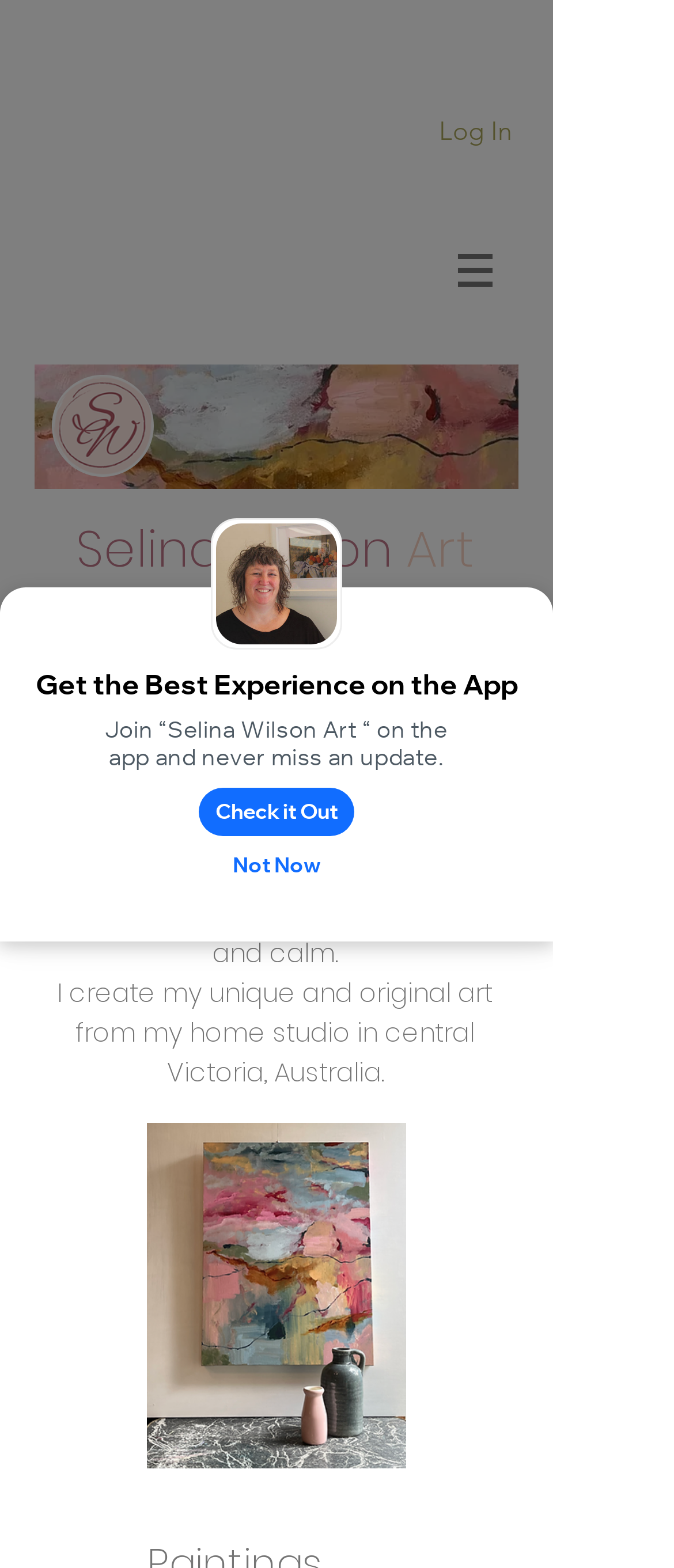Please reply to the following question using a single word or phrase: 
How can you contact Selina Wilson?

Phone, Email, Facebook